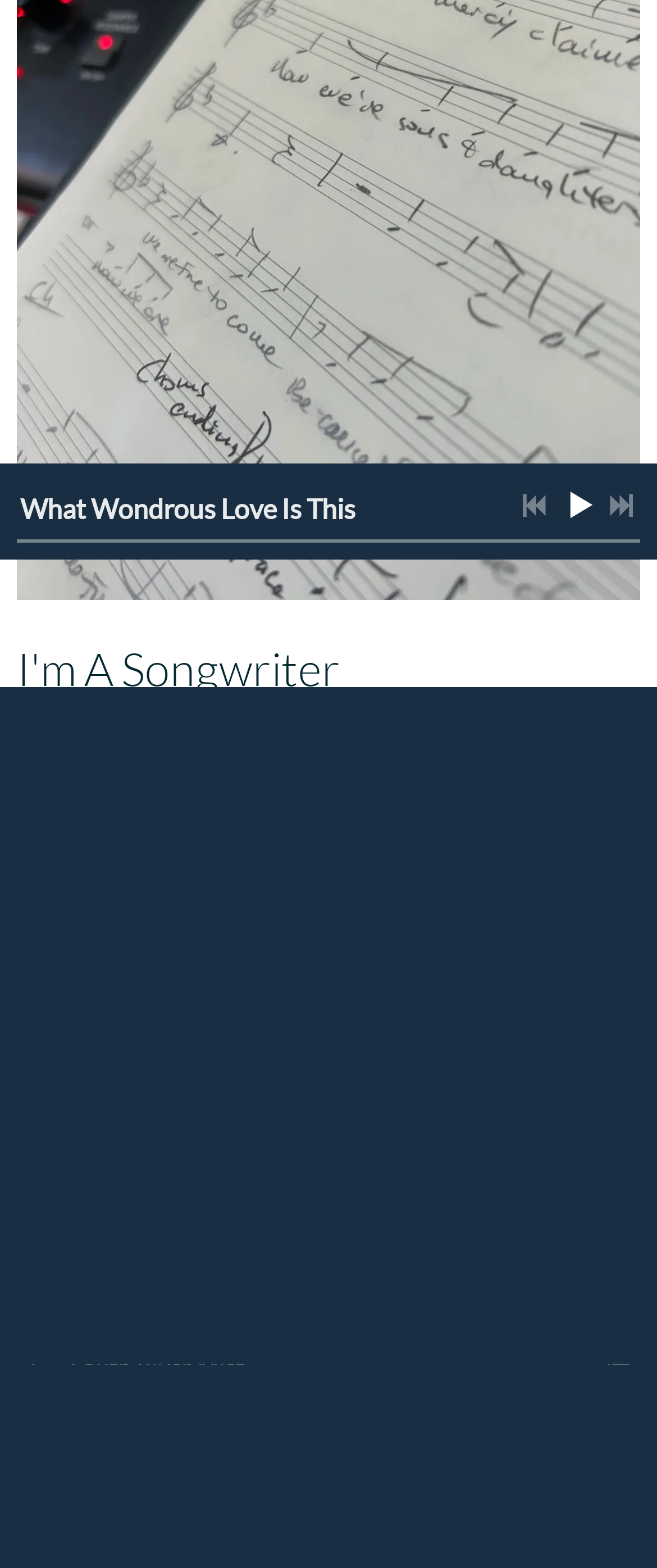Identify and provide the bounding box coordinates of the UI element described: "South River Mist". The coordinates should be formatted as [left, top, right, bottom], with each number being a float between 0 and 1.

[0.108, 0.86, 0.372, 0.883]